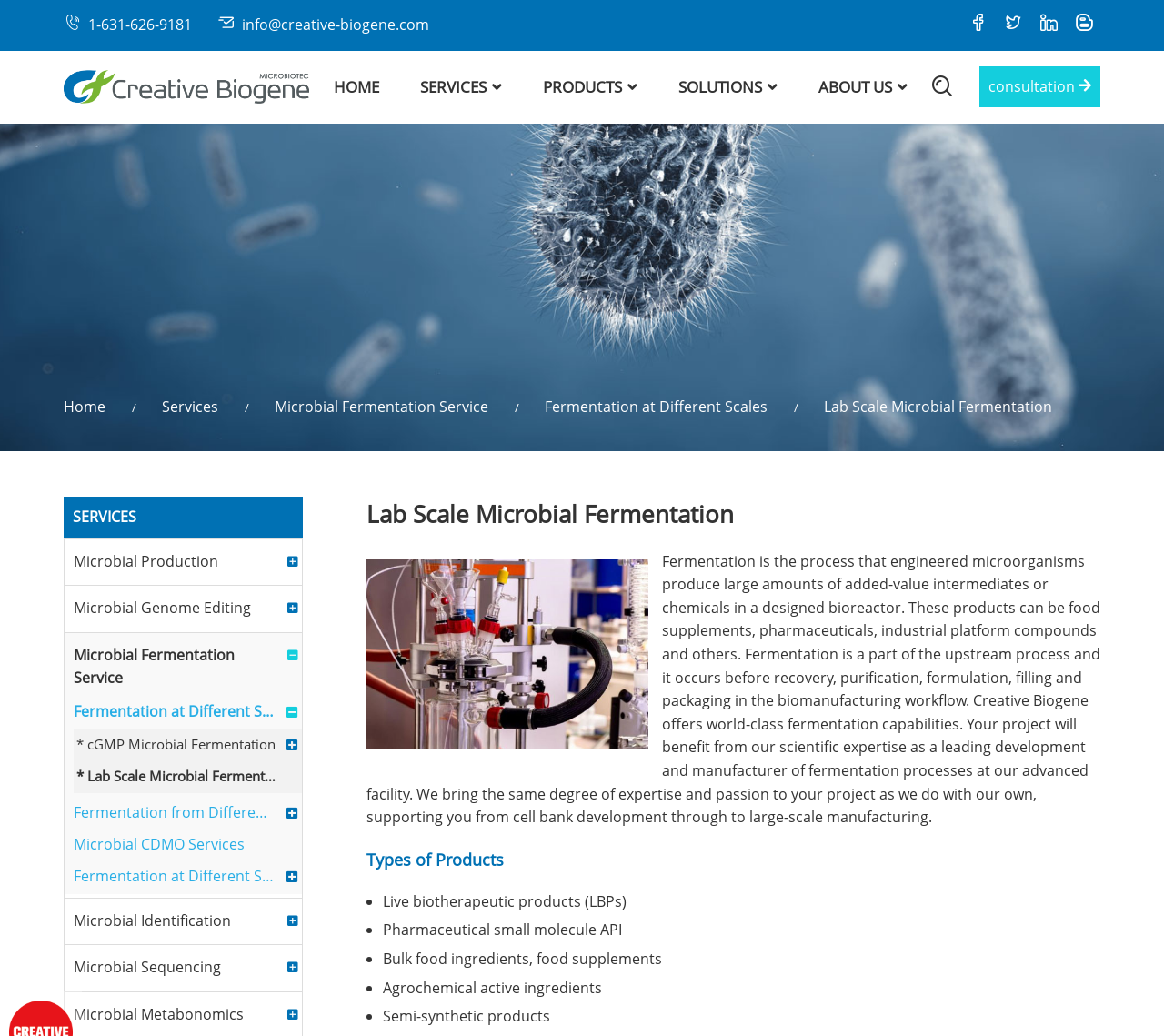Generate a comprehensive description of the webpage.

The webpage is about Creative Biogene, a company that offers world-class fermentation capabilities. At the top of the page, there is a header section with the company's logo, contact information, and social media links. Below the header, there is a navigation menu with links to different sections of the website, including Home, Services, Products, Solutions, and About Us.

The main content of the page is divided into two sections. The left section has a table of contents with links to different services offered by Creative Biogene, including Microbial Fermentation Service, Fermentation at Different Scales, and Microbial Genome Editing. The right section has a detailed description of the Lab Scale Microbial Fermentation service, including an image and a paragraph of text that explains the fermentation process and how Creative Biogene can support clients with their scientific expertise and advanced facility.

Below the description, there is a section titled "Types of Products" that lists different types of products that can be produced through fermentation, including live biotherapeutic products, pharmaceutical small molecule API, bulk food ingredients, and agrochemical active ingredients. Each product type is listed with a bullet point and a brief description.

Overall, the webpage is well-organized and easy to navigate, with clear headings and concise descriptions of the services and products offered by Creative Biogene.